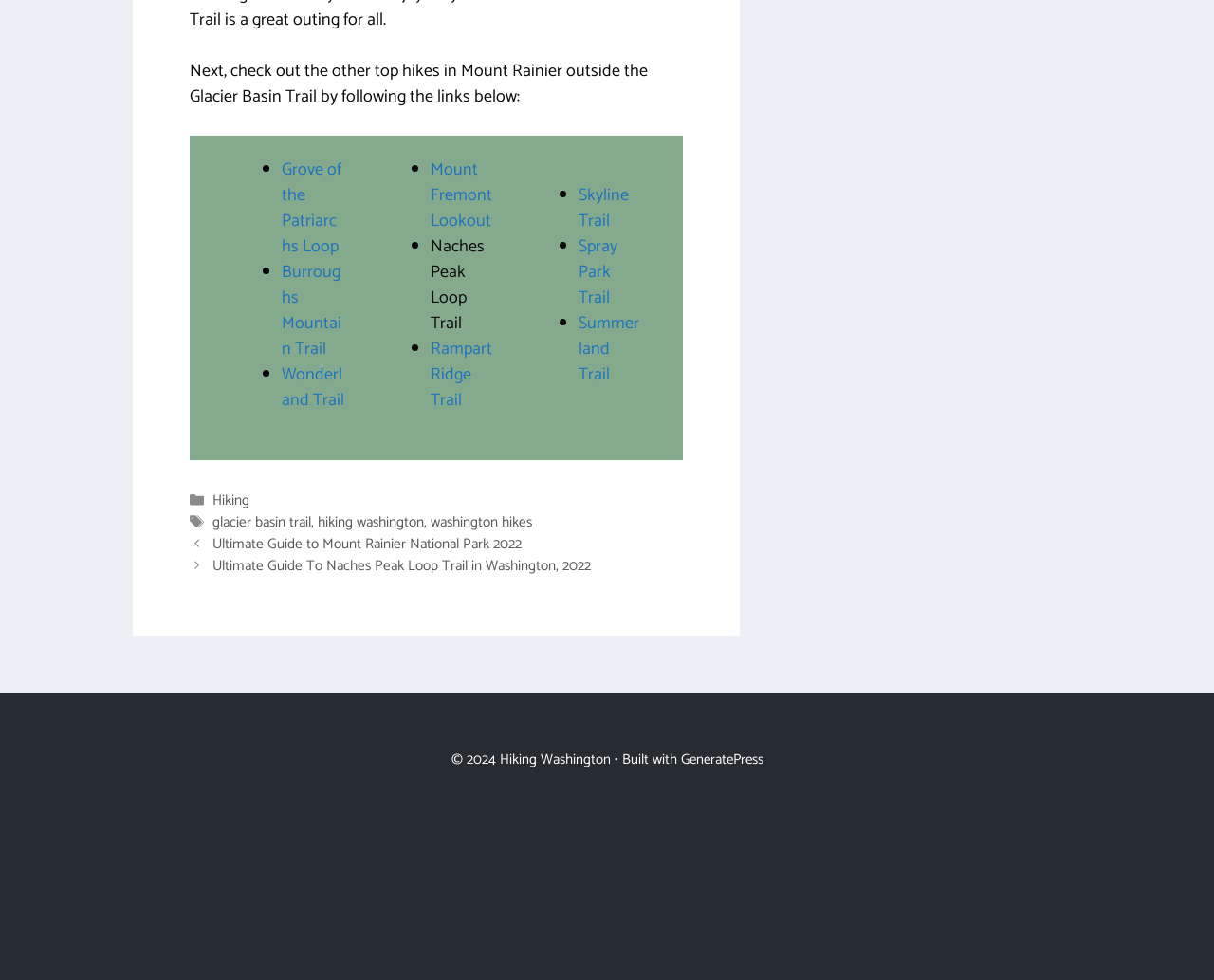Please mark the clickable region by giving the bounding box coordinates needed to complete this instruction: "Check out the categories".

[0.175, 0.497, 0.227, 0.521]